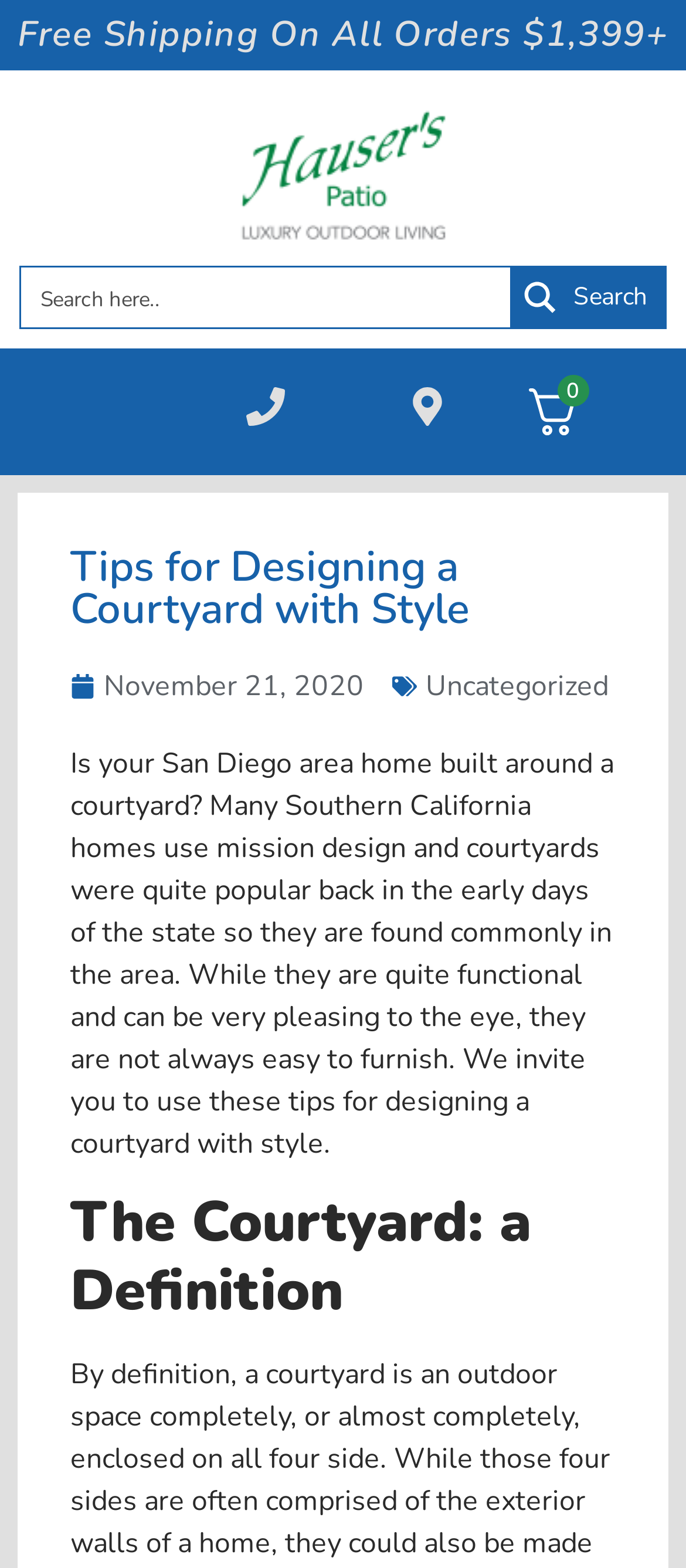Generate a comprehensive description of the webpage content.

The webpage is about designing a stylish courtyard that enhances SEO and boosts purchase conversion. At the top, there is a prominent link "Free Shipping On All Orders $1,399+" and a logo "Hauser's Patio Furniture Sales and Service" with an accompanying image. 

To the right of the logo, there is a search form with a search input box and a search magnifier button. Below the search form, there are two links with no text. 

The main content of the webpage starts with a heading "Tips for Designing a Courtyard with Style" followed by a link to the publication date "November 21, 2020" and a category link "Uncategorized". 

Below the heading, there is a block of text that discusses the functionality and aesthetic appeal of courtyards in San Diego area homes, and invites readers to use the provided tips for designing a courtyard with style. 

Further down, there is another heading "The Courtyard: a Definition". The webpage also features an image at the bottom right corner, but its content is not specified.